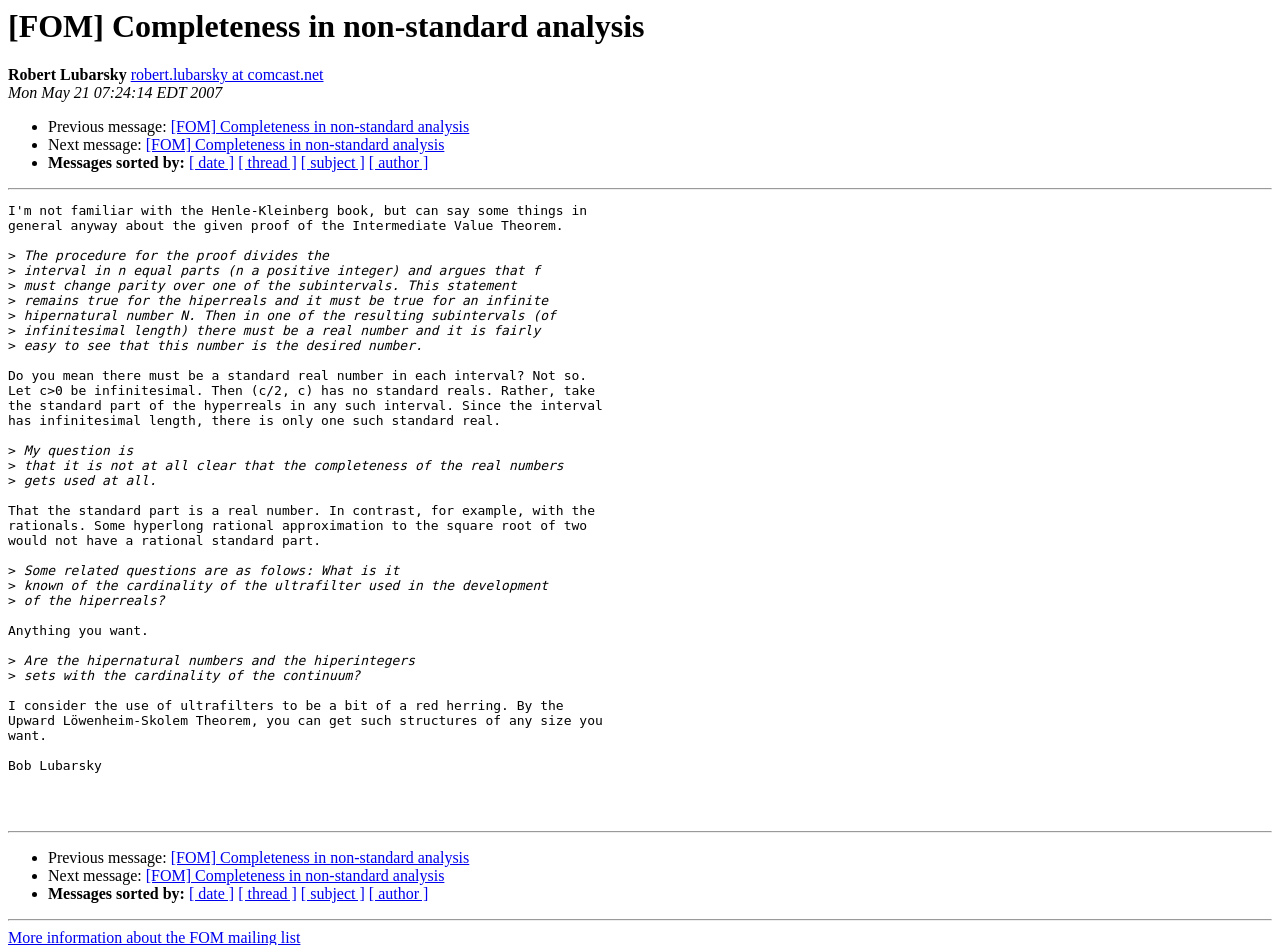Specify the bounding box coordinates of the region I need to click to perform the following instruction: "Click on the link to view previous message". The coordinates must be four float numbers in the range of 0 to 1, i.e., [left, top, right, bottom].

[0.038, 0.899, 0.133, 0.917]